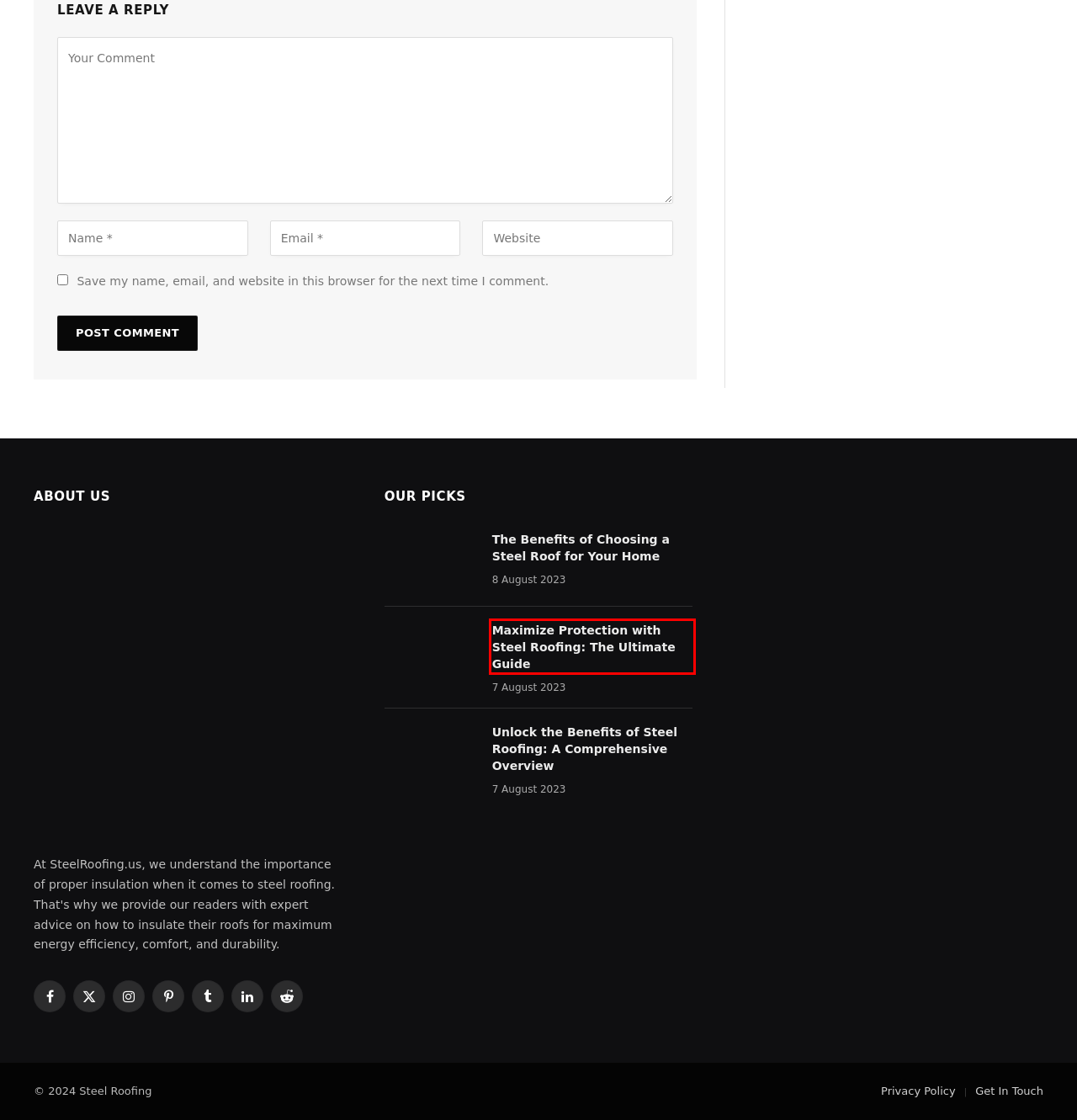Given a webpage screenshot with a red bounding box around a UI element, choose the webpage description that best matches the new webpage after clicking the element within the bounding box. Here are the candidates:
A. What are the types of insulation - Steel Roofing
B. Maximize Protection with Steel Roofing: The Ultimate Guide - Steel Roofing
C. Steel Roofing - Steel Roofing
D. Unlock the Benefits of Steel Roofing: A Comprehensive Overview - Steel Roofing
E. Privacy Policy - Steel Roofing
F. Fireproof Insulation: What It Is and How It Works - Steel Roofing
G. Benefits of exterior insulation - Steel Roofing
H. Double Glazing - Steel Roofing

B